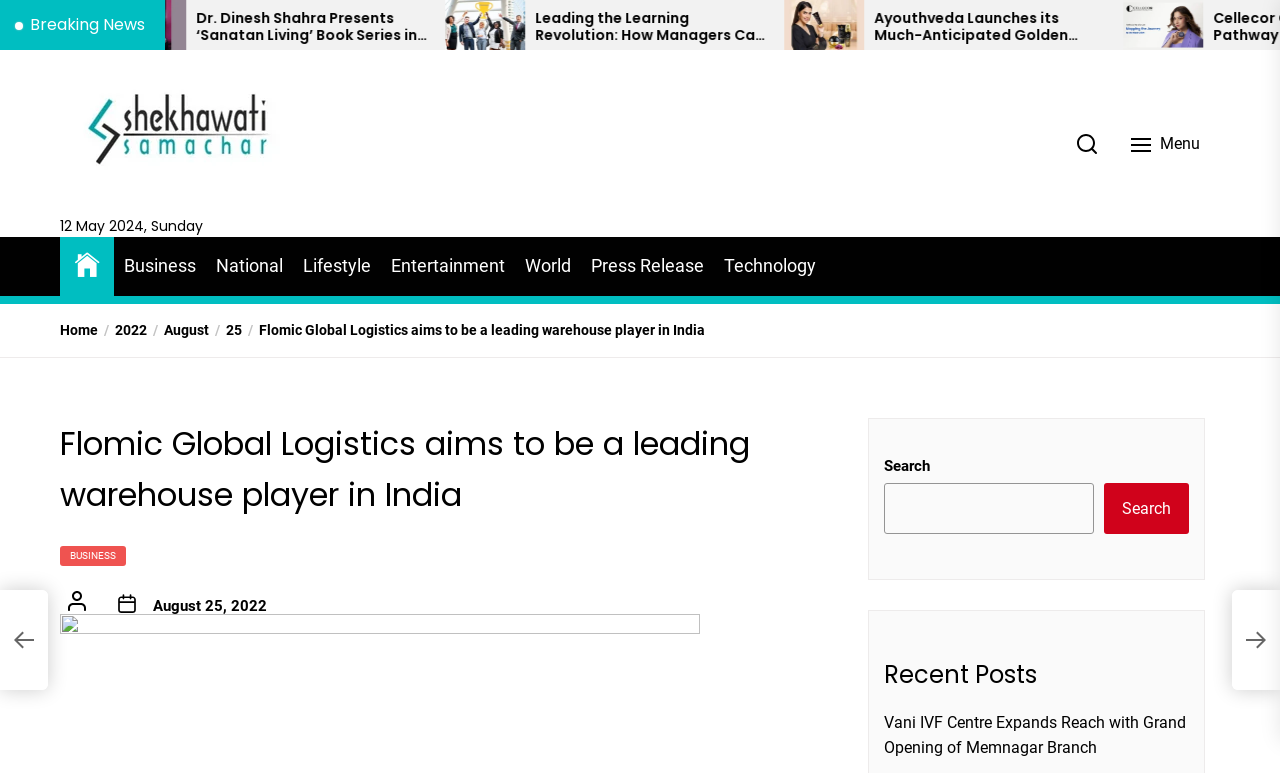Identify the bounding box coordinates of the clickable region to carry out the given instruction: "View 'December 2022' archives".

None